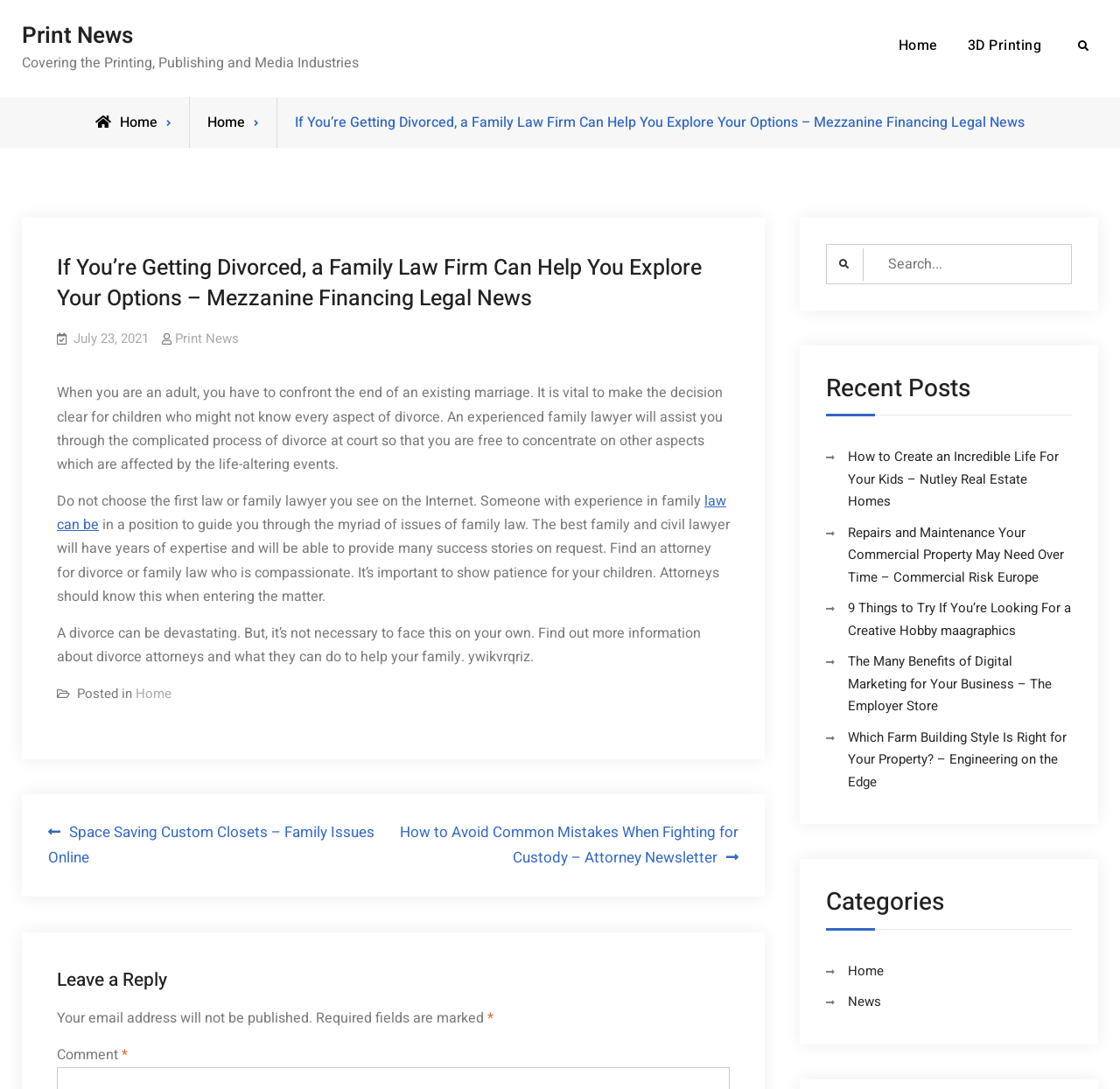Indicate the bounding box coordinates of the clickable region to achieve the following instruction: "View recent posts."

[0.738, 0.342, 0.957, 0.382]